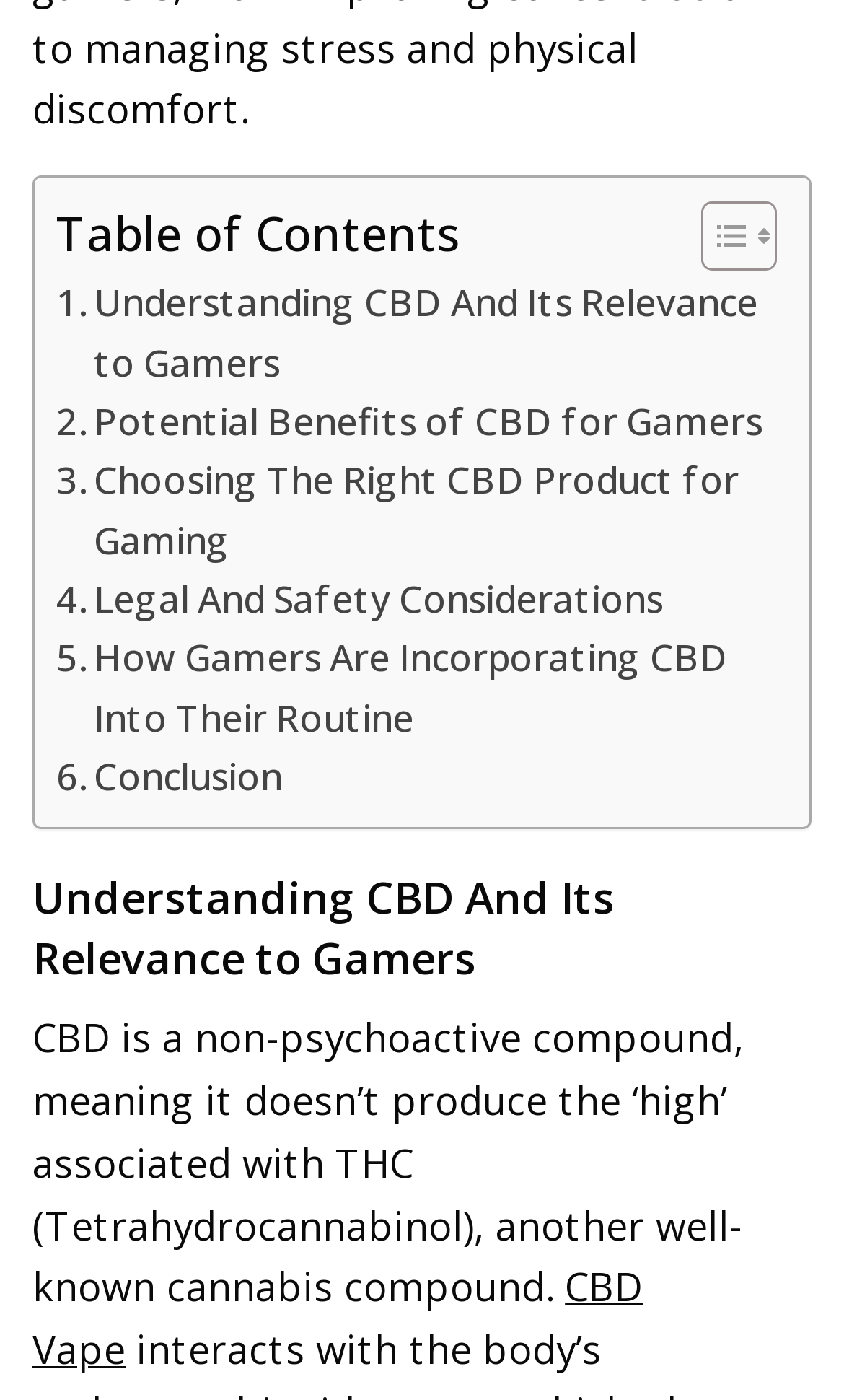Identify and provide the bounding box for the element described by: "Toggle".

[0.792, 0.143, 0.908, 0.195]